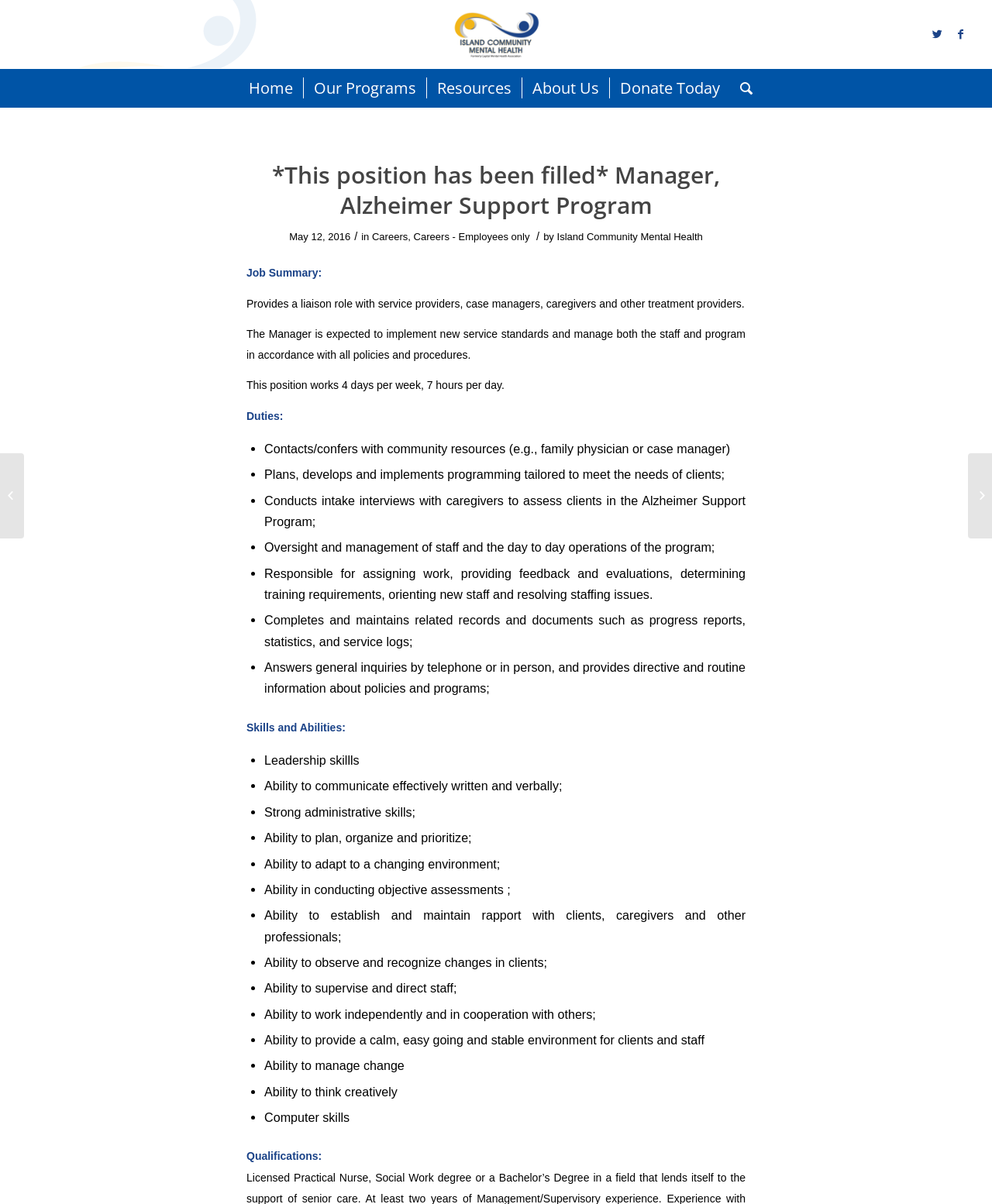Please locate the bounding box coordinates of the region I need to click to follow this instruction: "Click the 'Resources' link".

[0.43, 0.057, 0.526, 0.089]